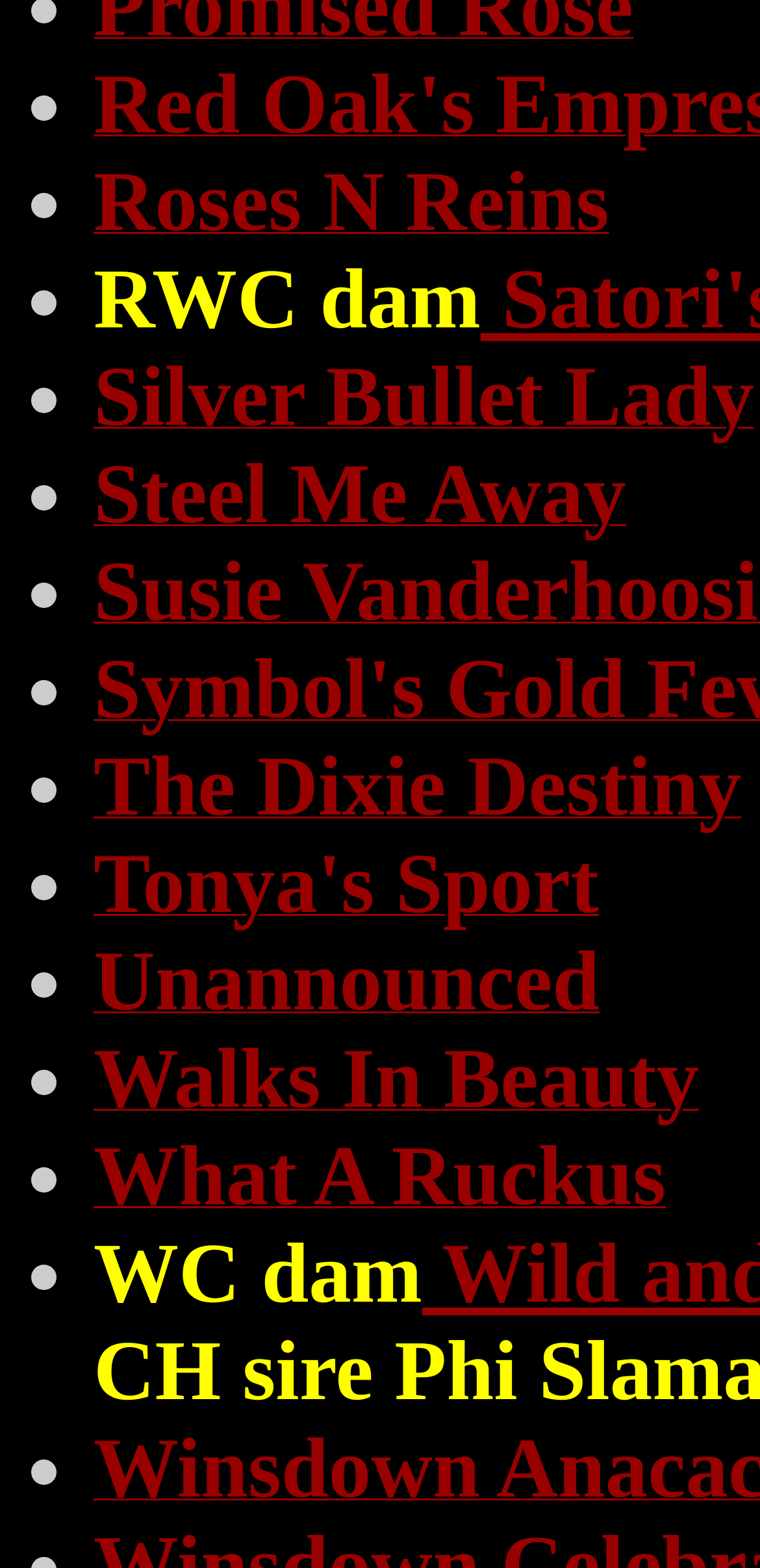Can you pinpoint the bounding box coordinates for the clickable element required for this instruction: "click on Promised Rose"? The coordinates should be four float numbers between 0 and 1, i.e., [left, top, right, bottom].

[0.123, 0.006, 0.833, 0.027]